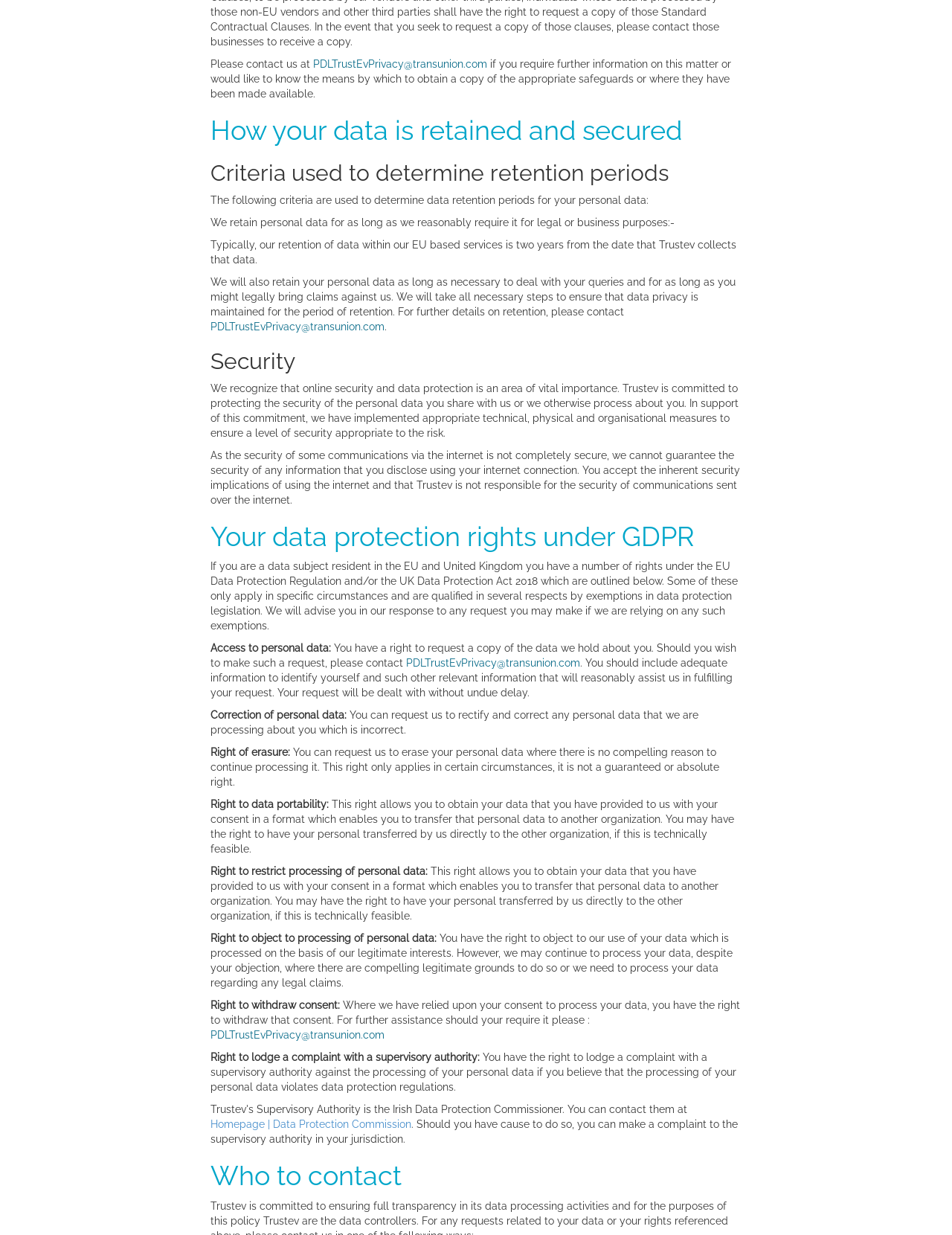Answer the question with a single word or phrase: 
What should I do if I want to erase my personal data?

Request erasure